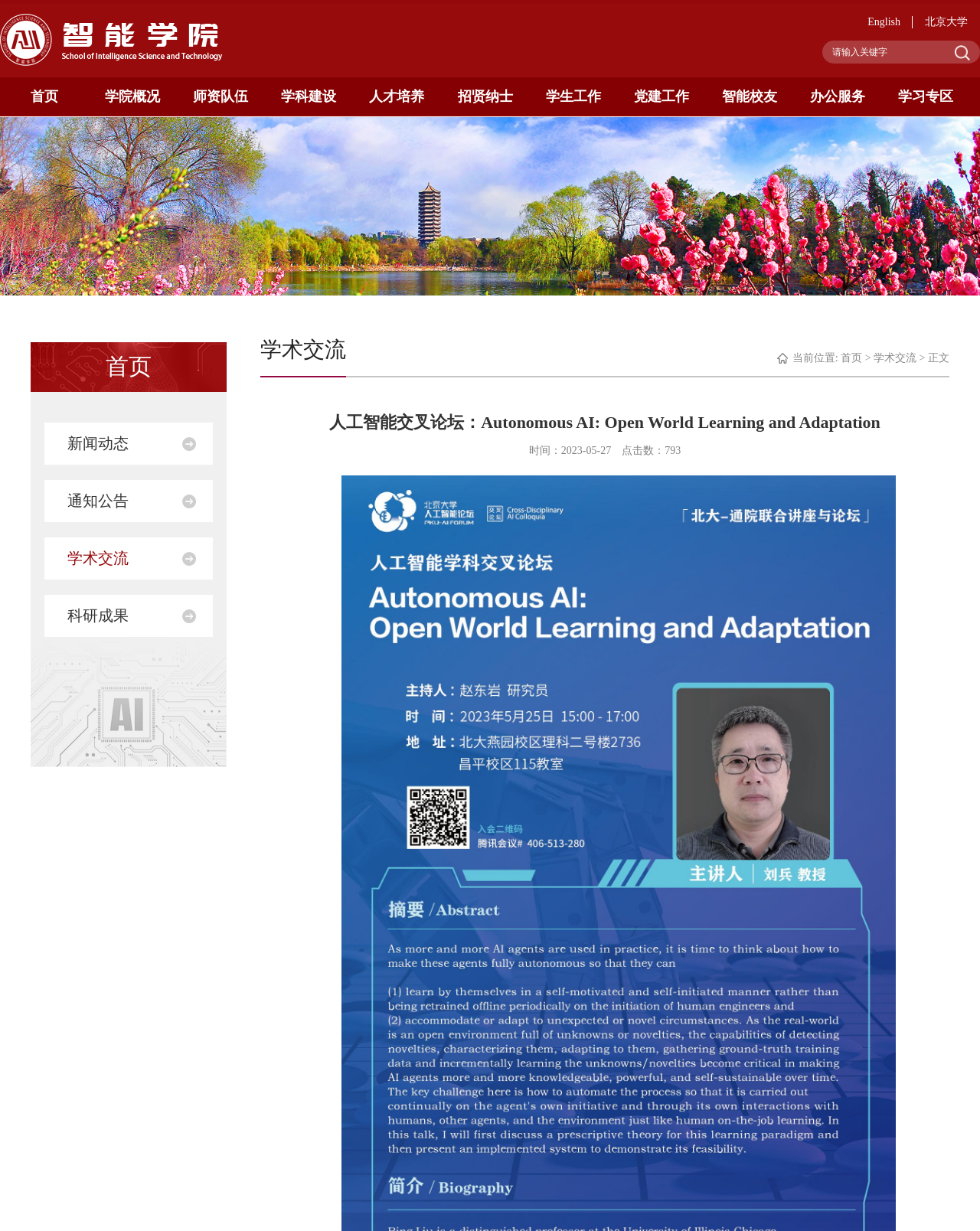Answer the following inquiry with a single word or phrase:
What is the current location?

学术交流